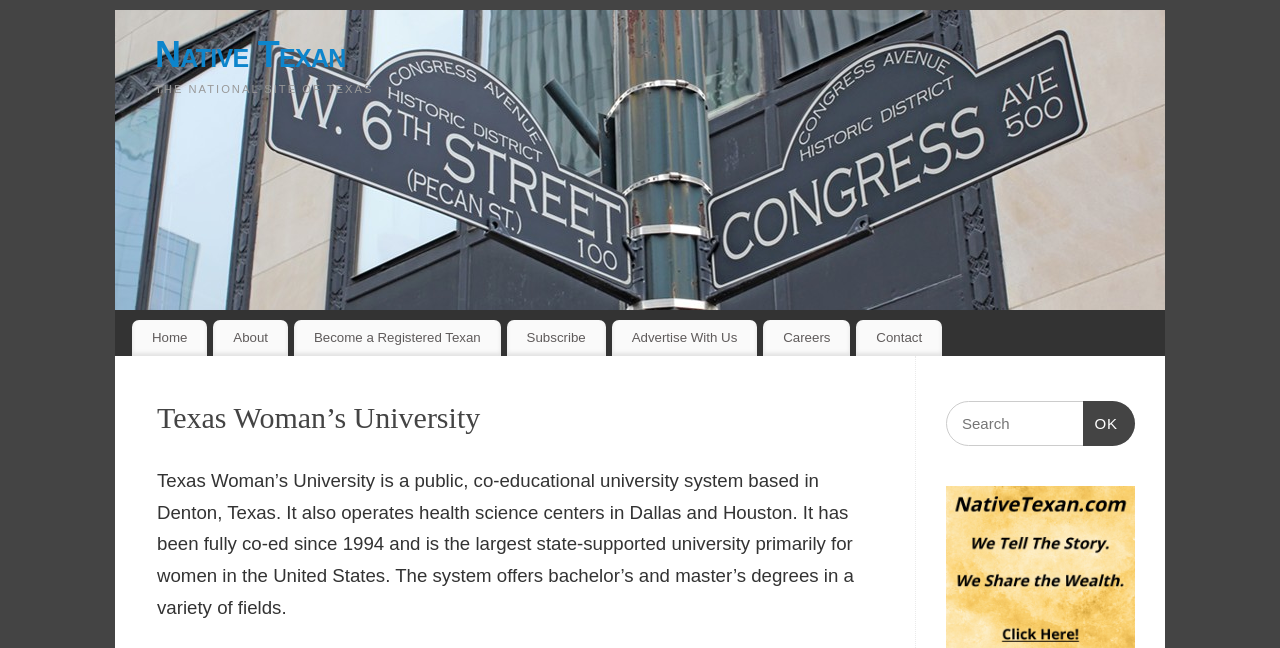What is the purpose of the search box?
Using the details from the image, give an elaborate explanation to answer the question.

I inferred this by looking at the search box and its accompanying button labeled 'Search OK', which suggests that users can enter search queries to find content on the website.